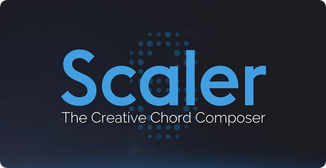Answer this question in one word or a short phrase: What type of pattern is on the background?

Dotted pattern